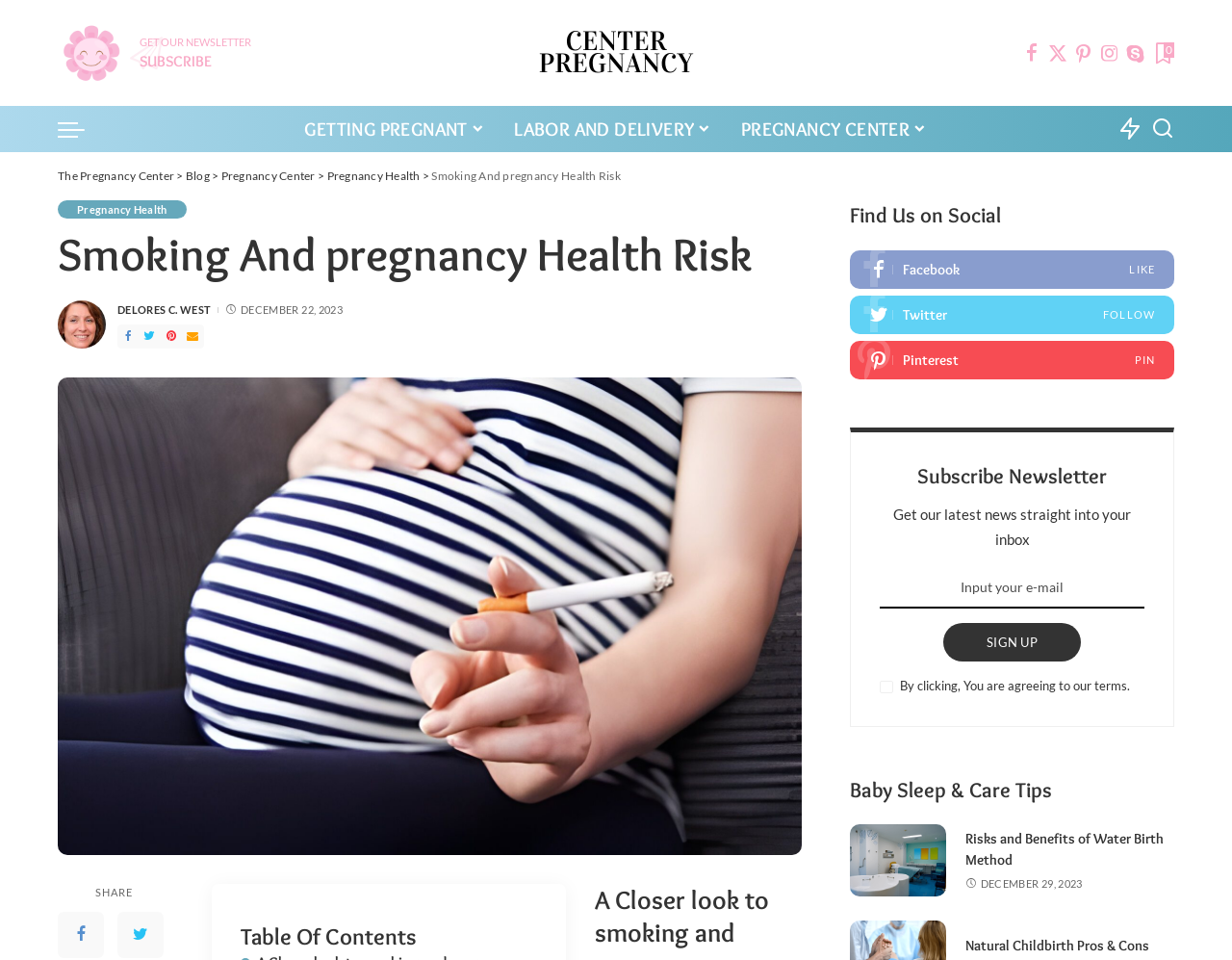Identify the bounding box for the given UI element using the description provided. Coordinates should be in the format (top-left x, top-left y, bottom-right x, bottom-right y) and must be between 0 and 1. Here is the description: The Pregnancy Center

[0.047, 0.175, 0.141, 0.19]